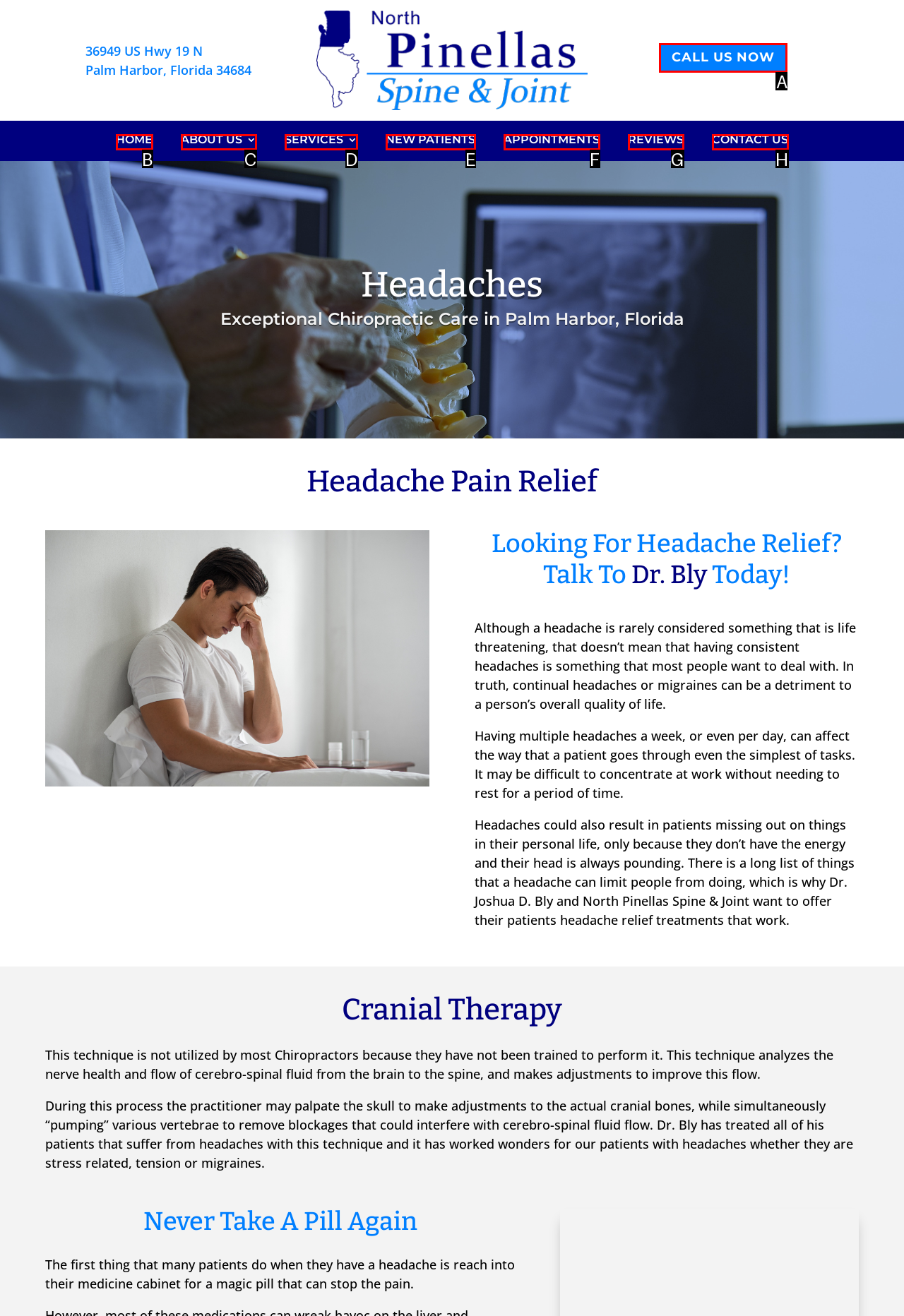Given the instruction: Click the 'CALL US NOW' link, which HTML element should you click on?
Answer with the letter that corresponds to the correct option from the choices available.

A